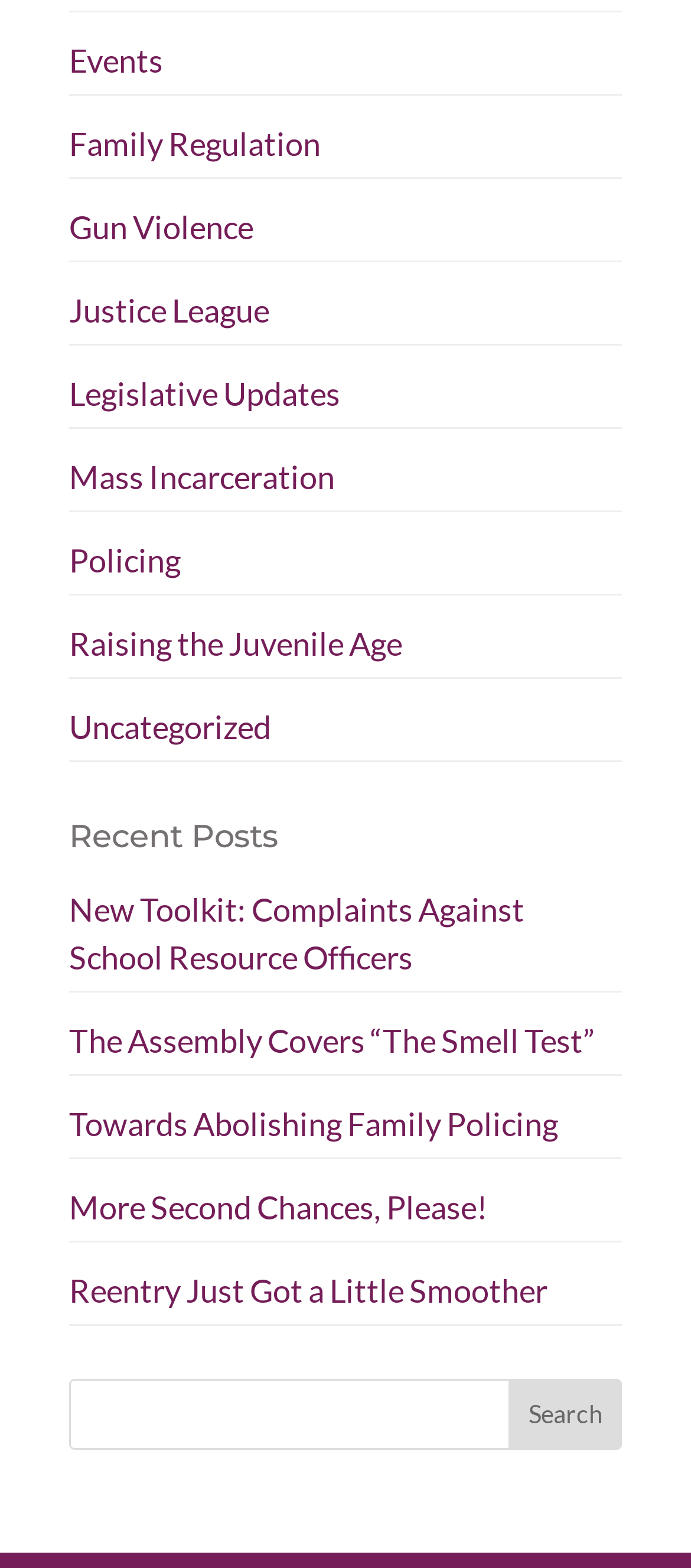How many recent posts are there?
Using the image as a reference, answer the question in detail.

I counted the number of links in the 'Recent Posts' section, which are 'New Toolkit: Complaints Against School Resource Officers', 'The Assembly Covers “The Smell Test”', 'Towards Abolishing Family Policing', 'More Second Chances, Please!', and 'Reentry Just Got a Little Smoother'.